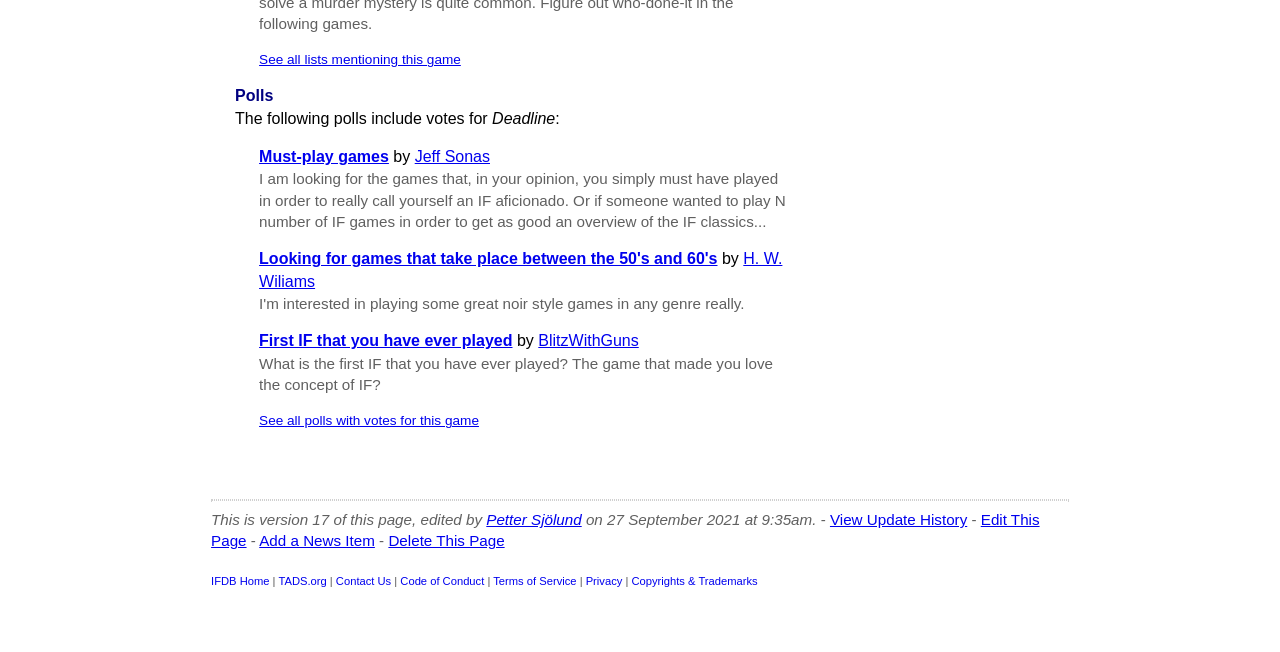How many versions of this page exist?
Give a thorough and detailed response to the question.

The page mentions 'This is version 17 of this page', indicating that there are at least 17 versions of this page, and possibly more.